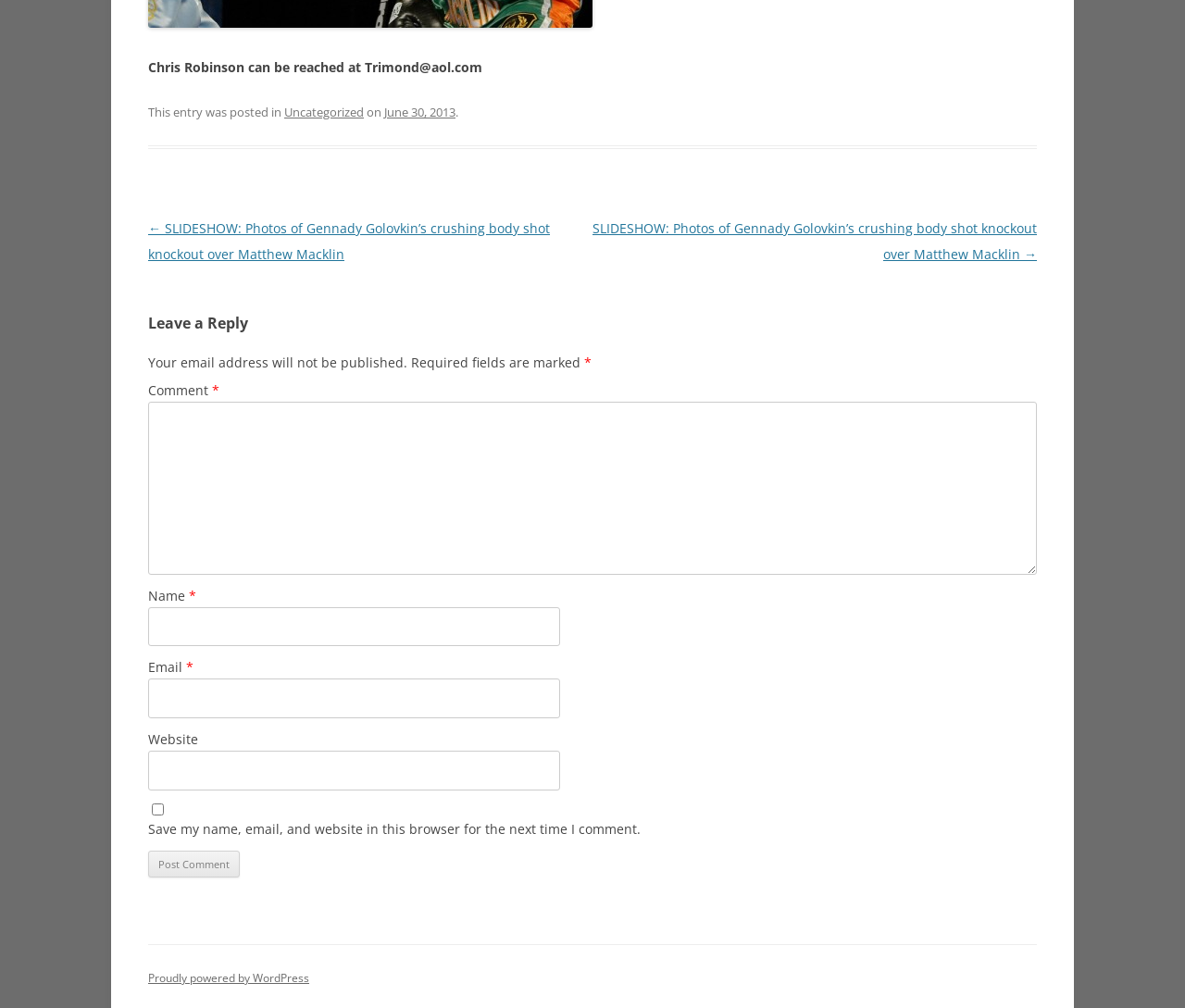Use a single word or phrase to answer the following:
What is the purpose of the textbox at the bottom?

Leave a comment